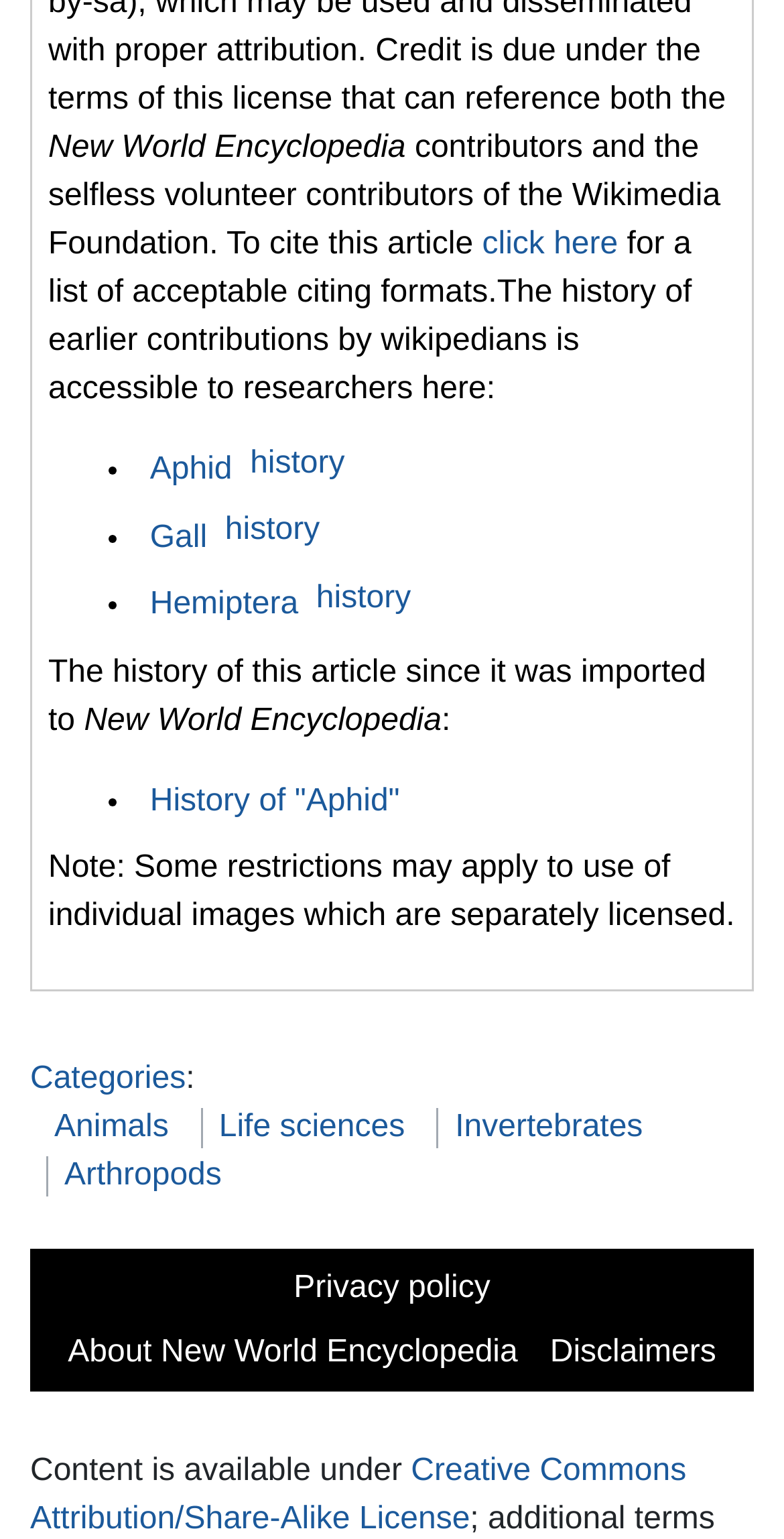Determine the bounding box coordinates for the area that needs to be clicked to fulfill this task: "learn about the privacy policy". The coordinates must be given as four float numbers between 0 and 1, i.e., [left, top, right, bottom].

[0.375, 0.825, 0.625, 0.847]